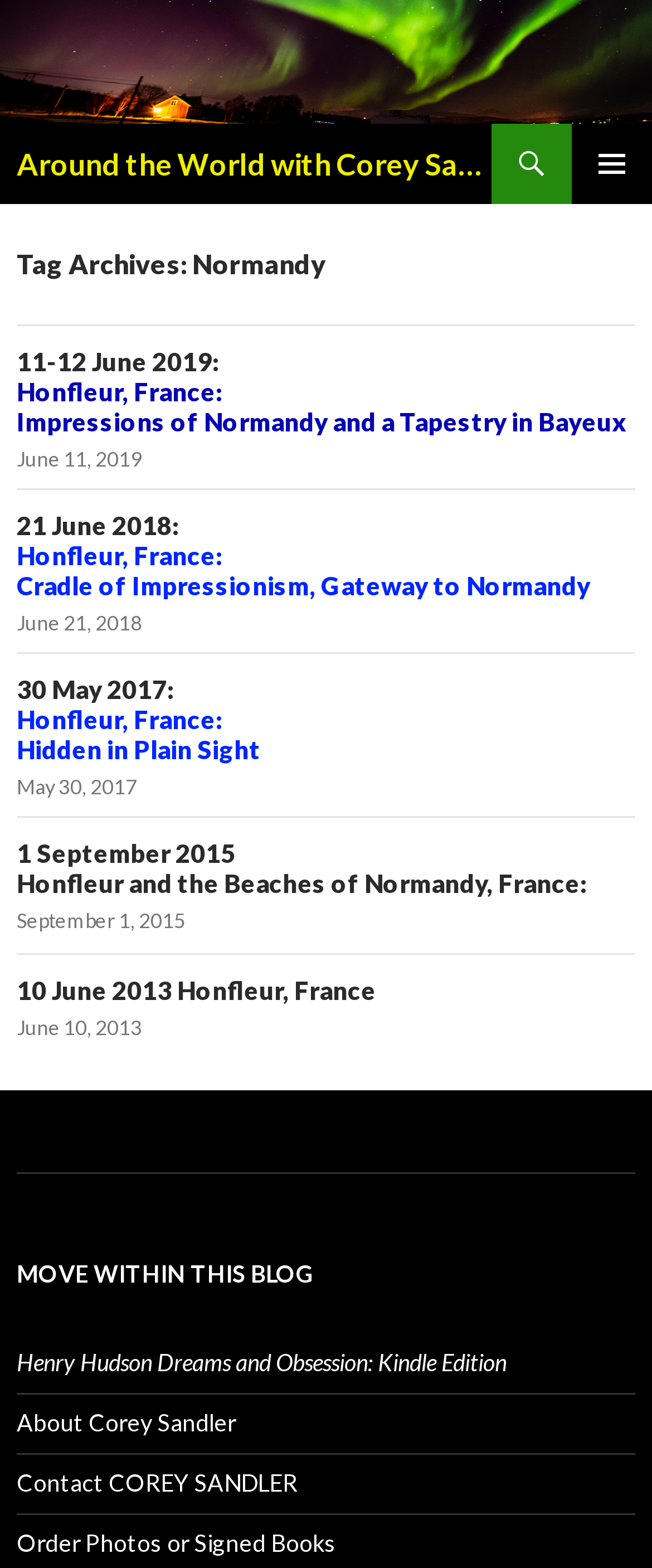Construct a comprehensive caption that outlines the webpage's structure and content.

The webpage is about Corey Sandler's travel blog, specifically focused on Normandy. At the top, there is a logo image and a link to "Around the World with Corey Sandler". Below this, there is a heading with the same title. 

On the top right, there are three links: "Search", "PRIMARY MENU", and "SKIP TO CONTENT". The main content of the page is divided into several articles, each with a heading, a link to the article, and a date. The articles are stacked vertically, with the most recent one at the top. 

Each article has a heading that describes the content, such as "11-12 June 2019: Honfleur, France: Impressions of Normandy and a Tapestry in Bayeux" or "21 June 2018: Honfleur, France: Cradle of Impressionism, Gateway to Normandy". Below the heading, there is a link to the article and a date in the format "June 11, 2019". 

At the bottom of the page, there is a section with a heading "MOVE WITHIN THIS BLOG" and several links to other pages, including "Henry Hudson Dreams and Obsession: Kindle Edition", "About Corey Sandler", "Contact COREY SANDLER", and "Order Photos or Signed Books".